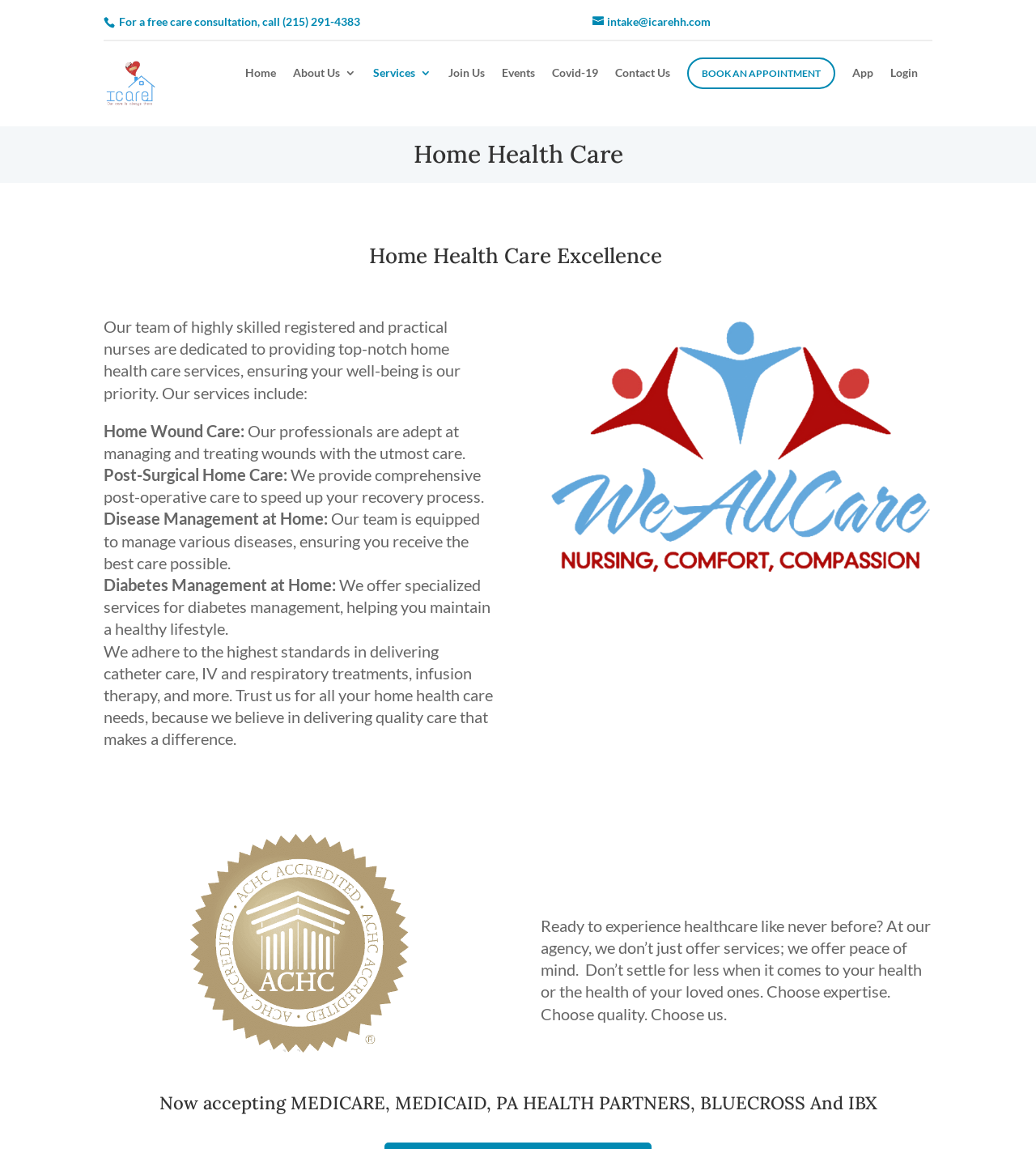Give the bounding box coordinates for the element described by: "name="s" placeholder="Search …" title="Search for:"".

[0.157, 0.035, 0.877, 0.037]